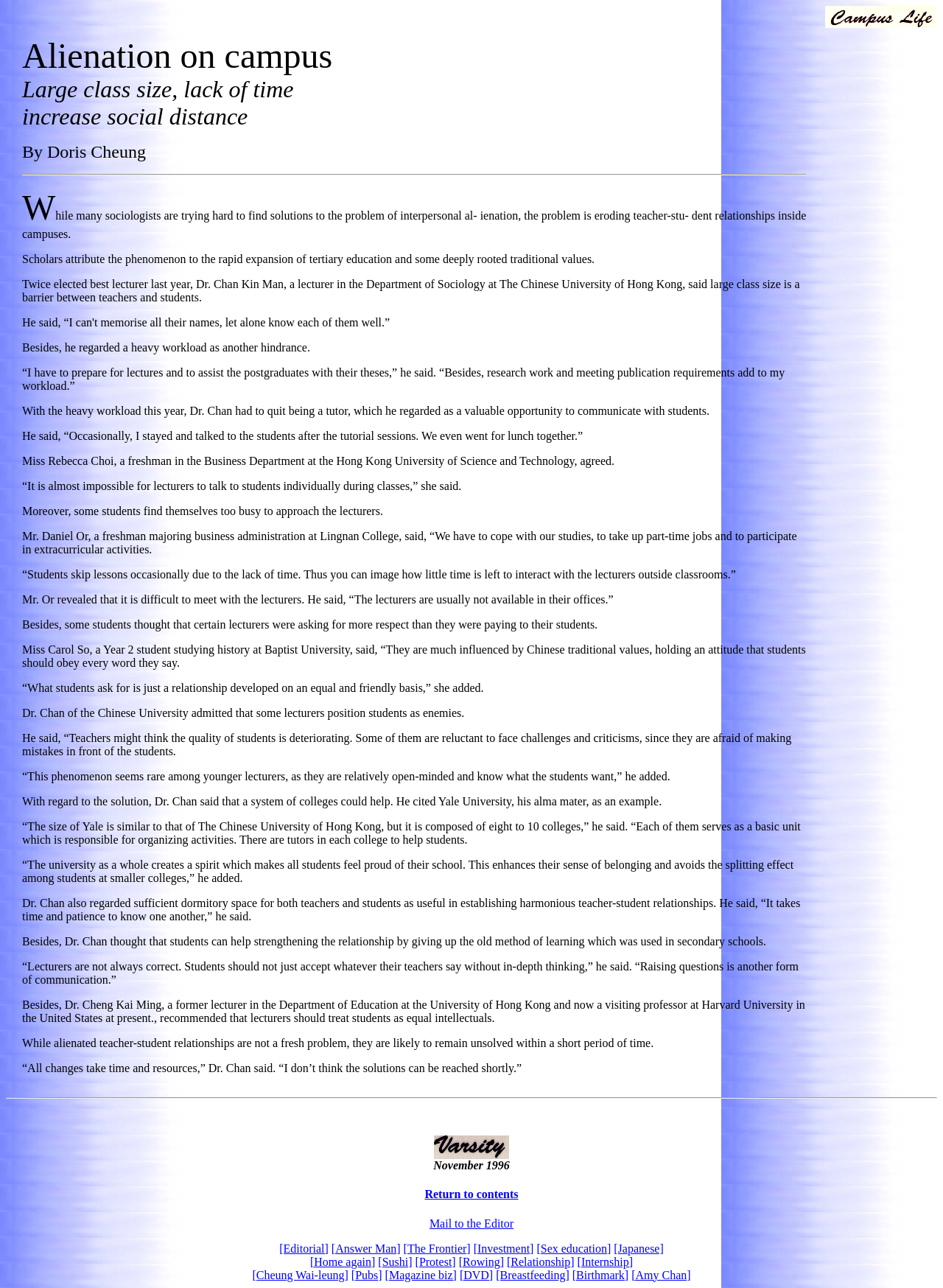Who is the lecturer quoted in the article?
Based on the screenshot, give a detailed explanation to answer the question.

The lecturer quoted in the article is Dr. Chan Kin Man, a lecturer in the Department of Sociology at The Chinese University of Hong Kong, who shares his views on the barriers to teacher-student relationships and potential solutions.